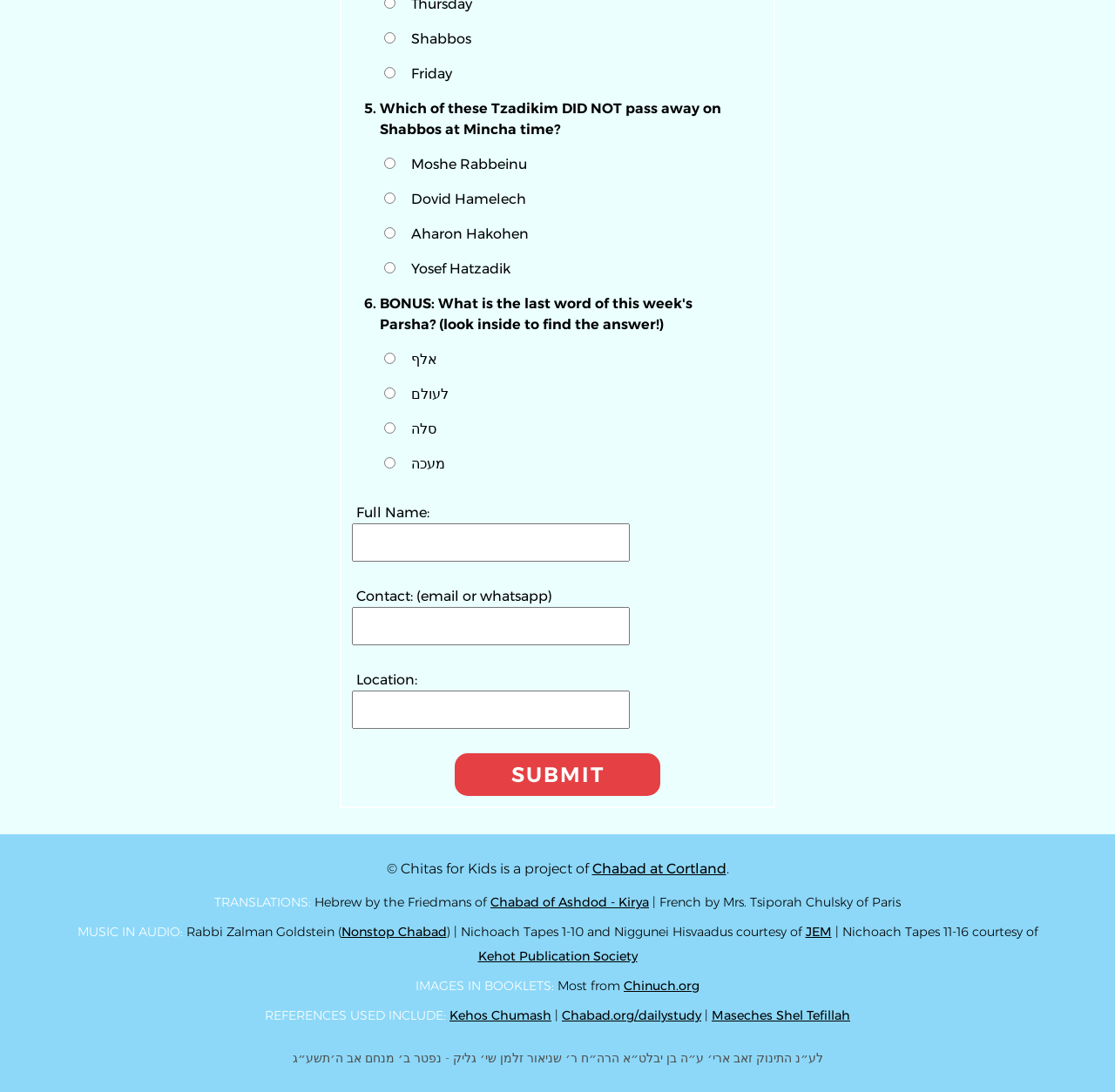Given the following UI element description: "Kehos Chumash", find the bounding box coordinates in the webpage screenshot.

[0.403, 0.923, 0.495, 0.937]